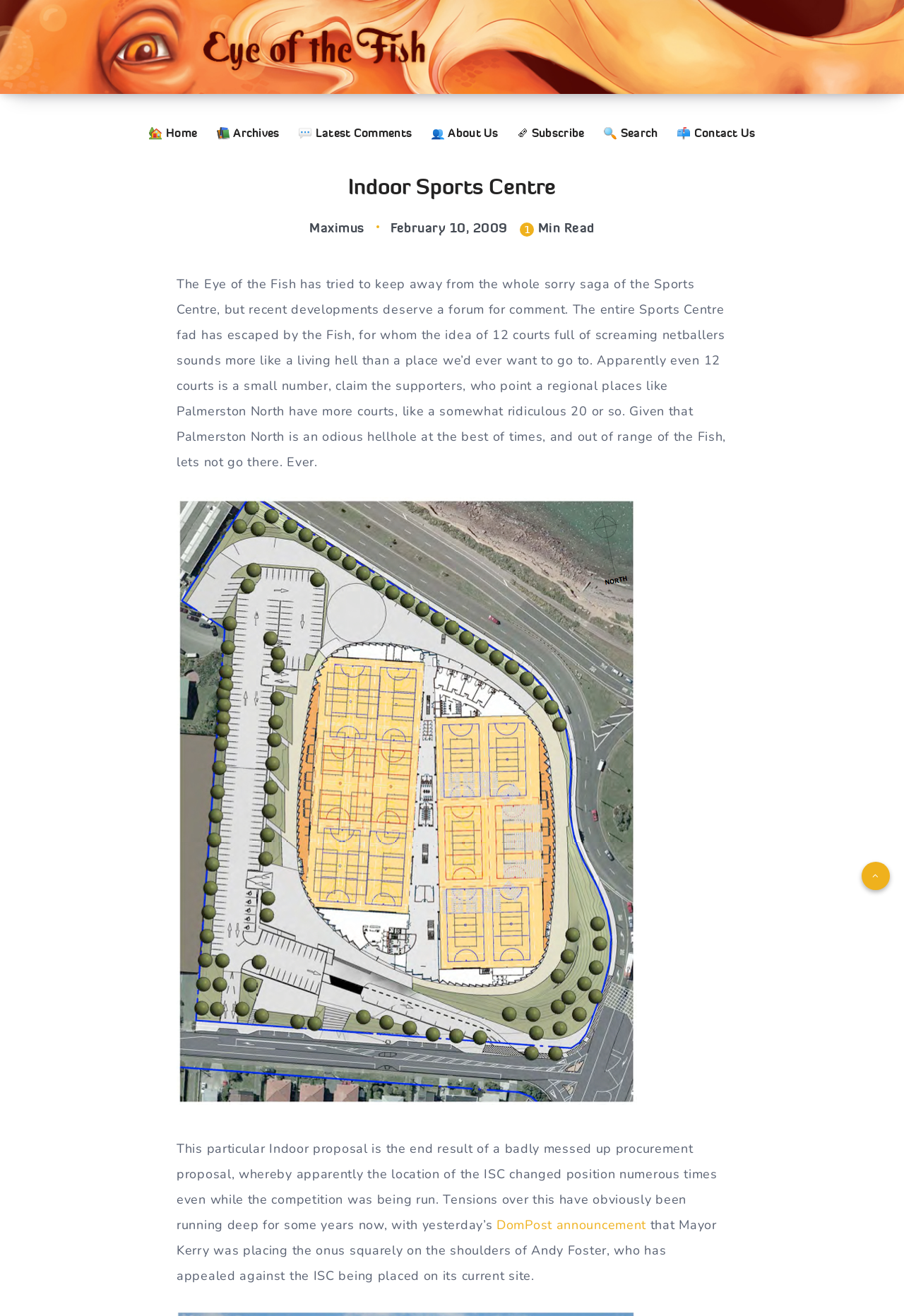Find the bounding box coordinates of the element to click in order to complete the given instruction: "go to home page."

[0.164, 0.096, 0.218, 0.106]